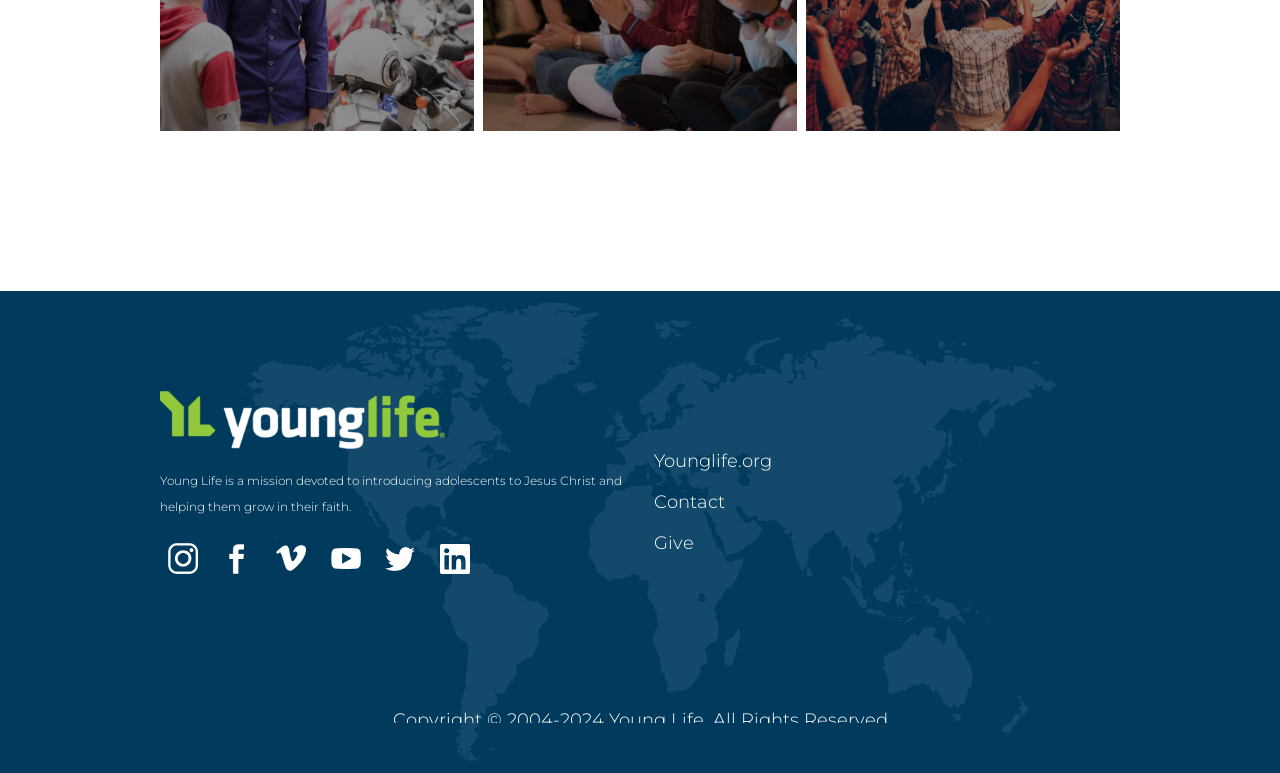Provide a short, one-word or phrase answer to the question below:
What is the URL of the organization's website?

Younglife.org